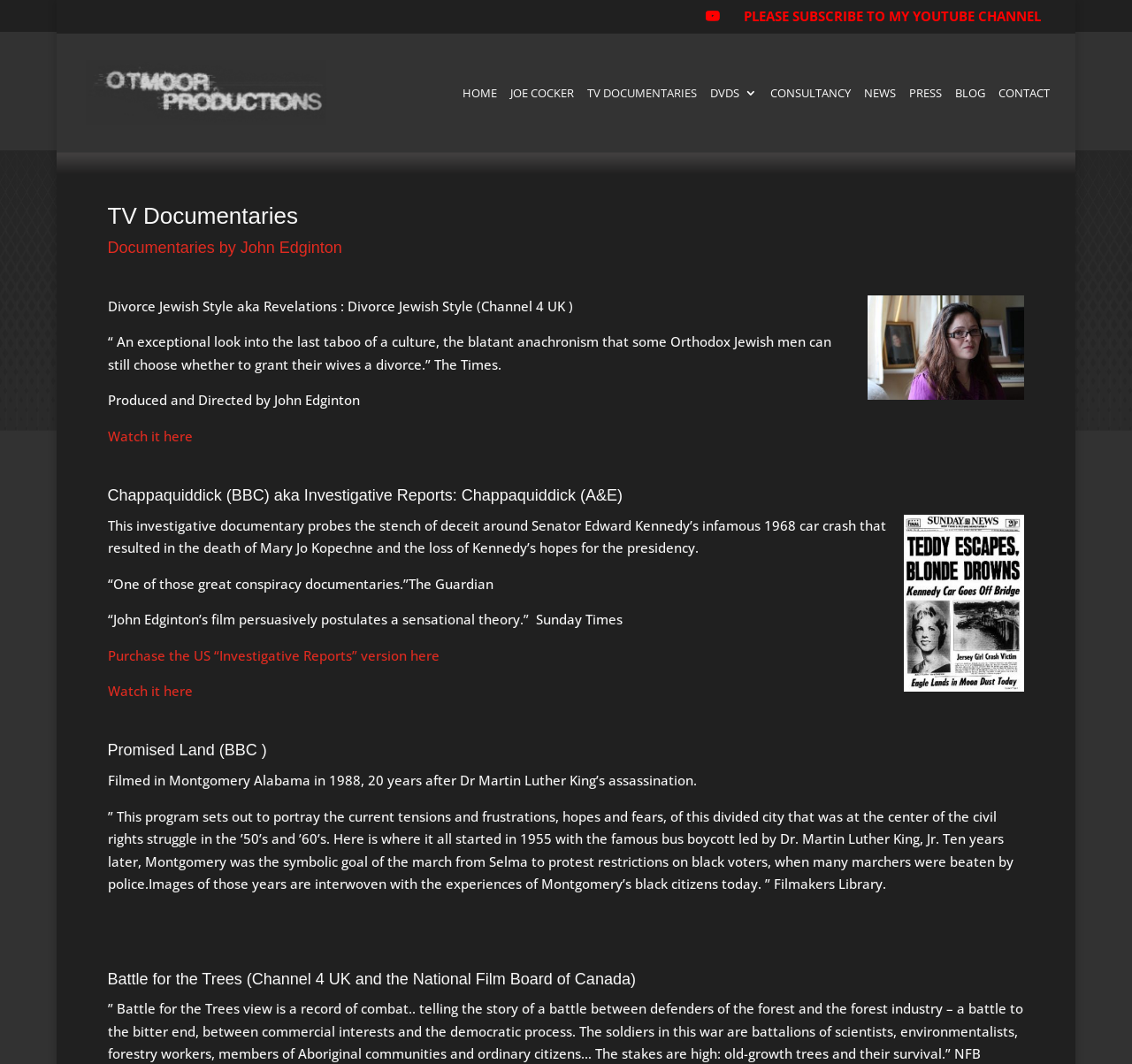How many documentaries are listed on this webpage?
Analyze the image and provide a thorough answer to the question.

By scanning the webpage, I can see that there are at least four documentaries listed, including 'Divorce Jewish Style aka Revelations : Divorce Jewish Style (Channel 4 UK )', 'Chappaquiddick (BBC) aka Investigative Reports: Chappaquiddick (A&E)', 'Promised Land (BBC )', and 'Battle for the Trees (Channel 4 UK and the National Film Board of Canada)'.